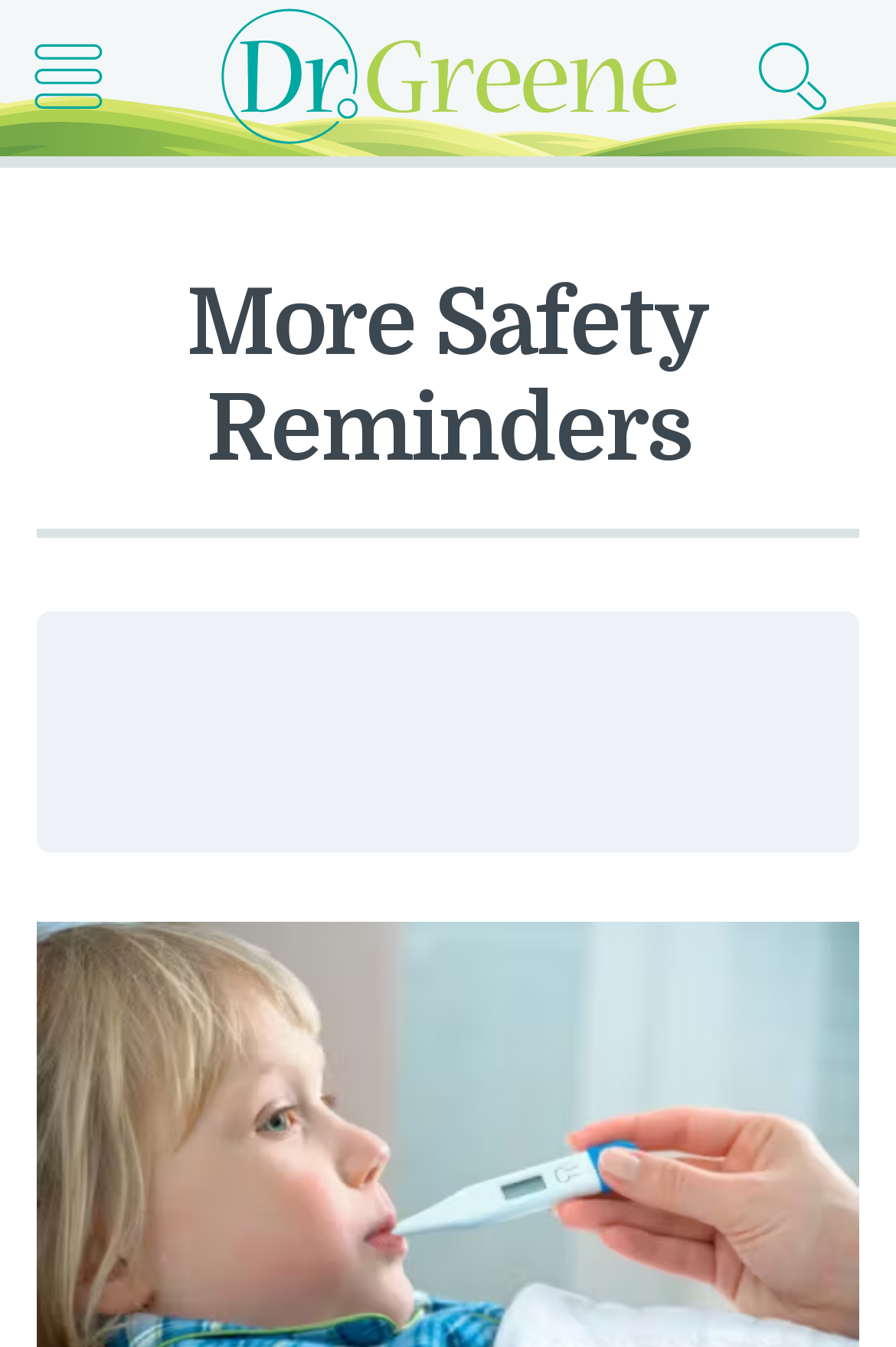Please provide a detailed answer to the question below based on the screenshot: 
What is the main topic of this webpage?

The heading element 'More Safety Reminders' is prominently displayed on the webpage, suggesting that the main topic of this webpage is related to safety reminders.